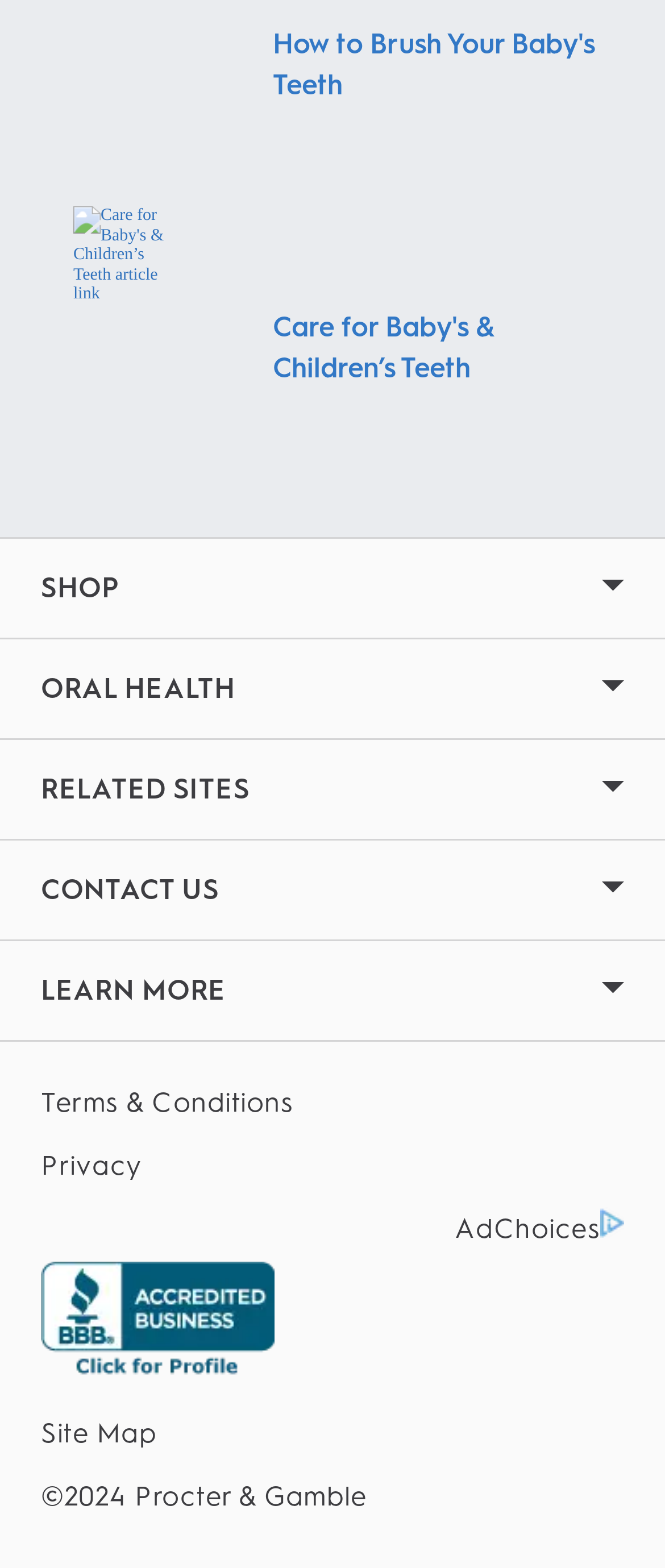Please determine the bounding box coordinates of the element's region to click for the following instruction: "Go to Site Map".

[0.062, 0.895, 0.938, 0.935]